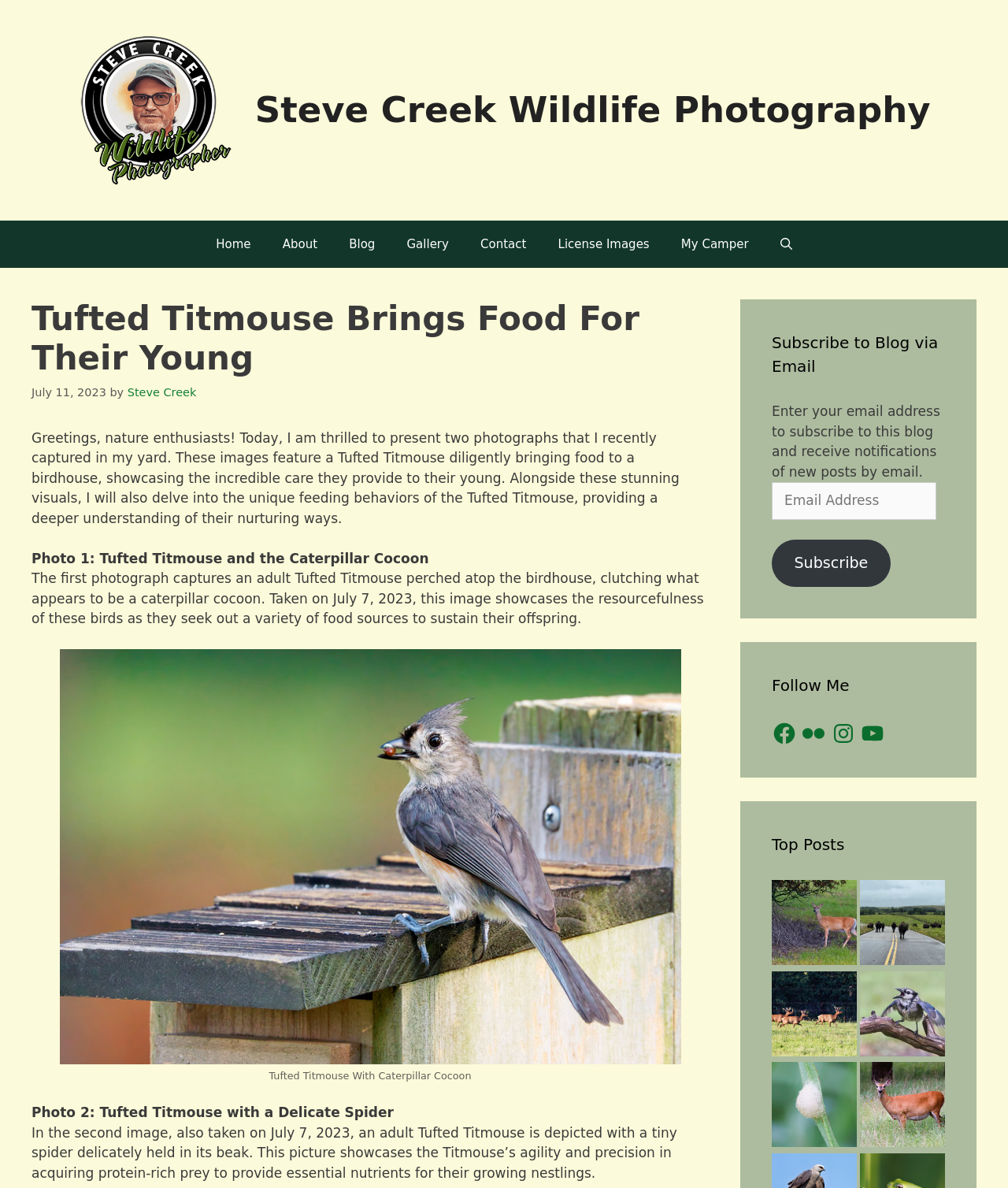What social media platforms can you follow the photographer on?
Look at the screenshot and provide an in-depth answer.

The question asks for the social media platforms where you can follow the photographer. By looking at the 'Follow Me' section, we can find that the photographer can be followed on Facebook, Flickr, Instagram, and YouTube.